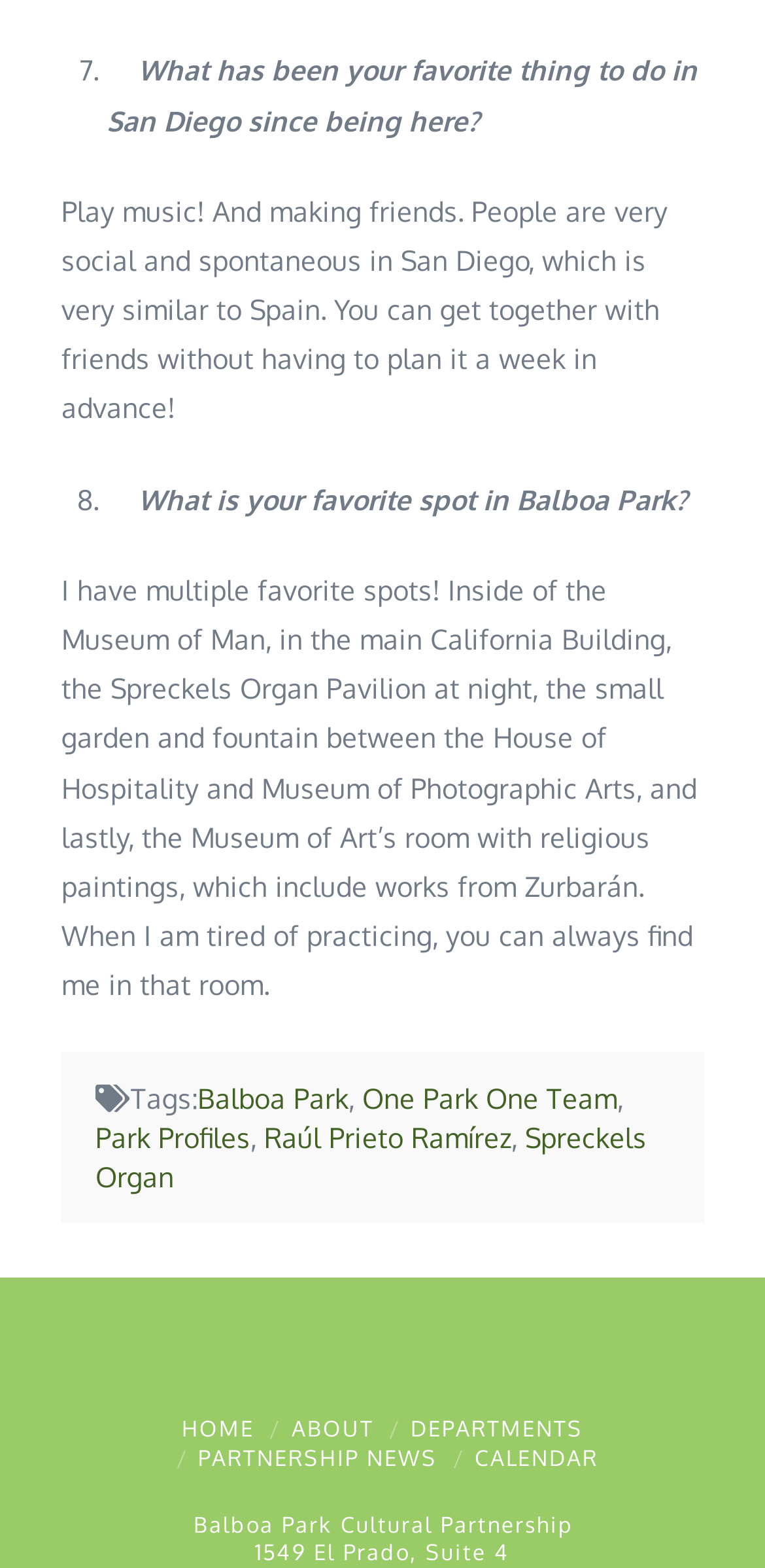Find the bounding box coordinates for the HTML element specified by: "Carnegie Hero Fund Commission".

None